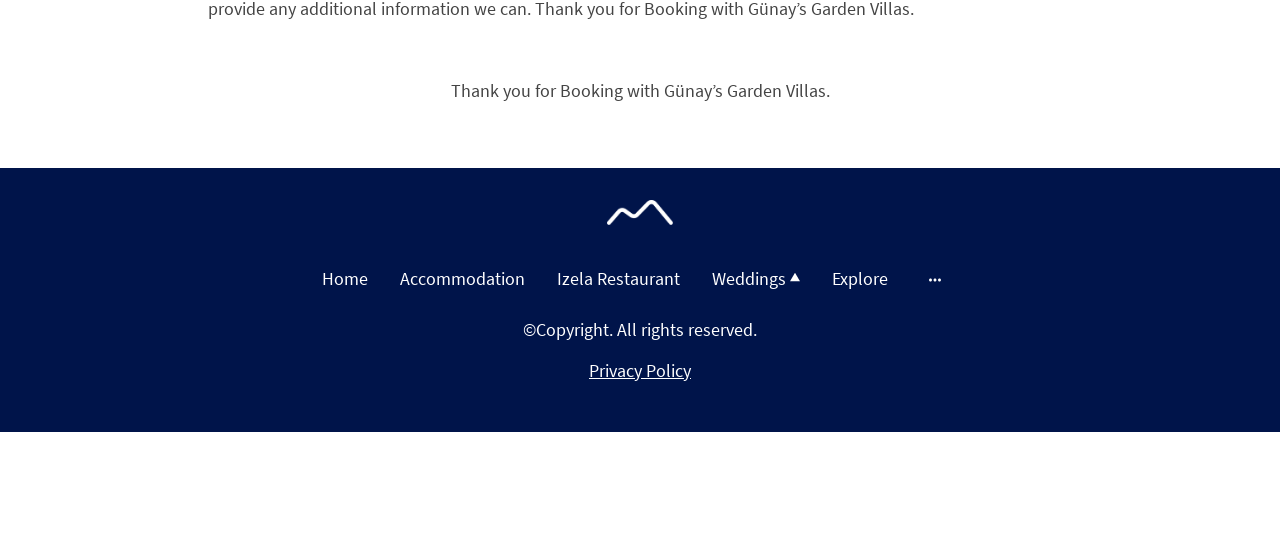Using the details in the image, give a detailed response to the question below:
How many main navigation links are there?

I counted the number of links in the main navigation menu, which are 'Home', 'Accommodation', 'Izela Restaurant', 'Weddings', and 'Explore'. There are 5 links in total.